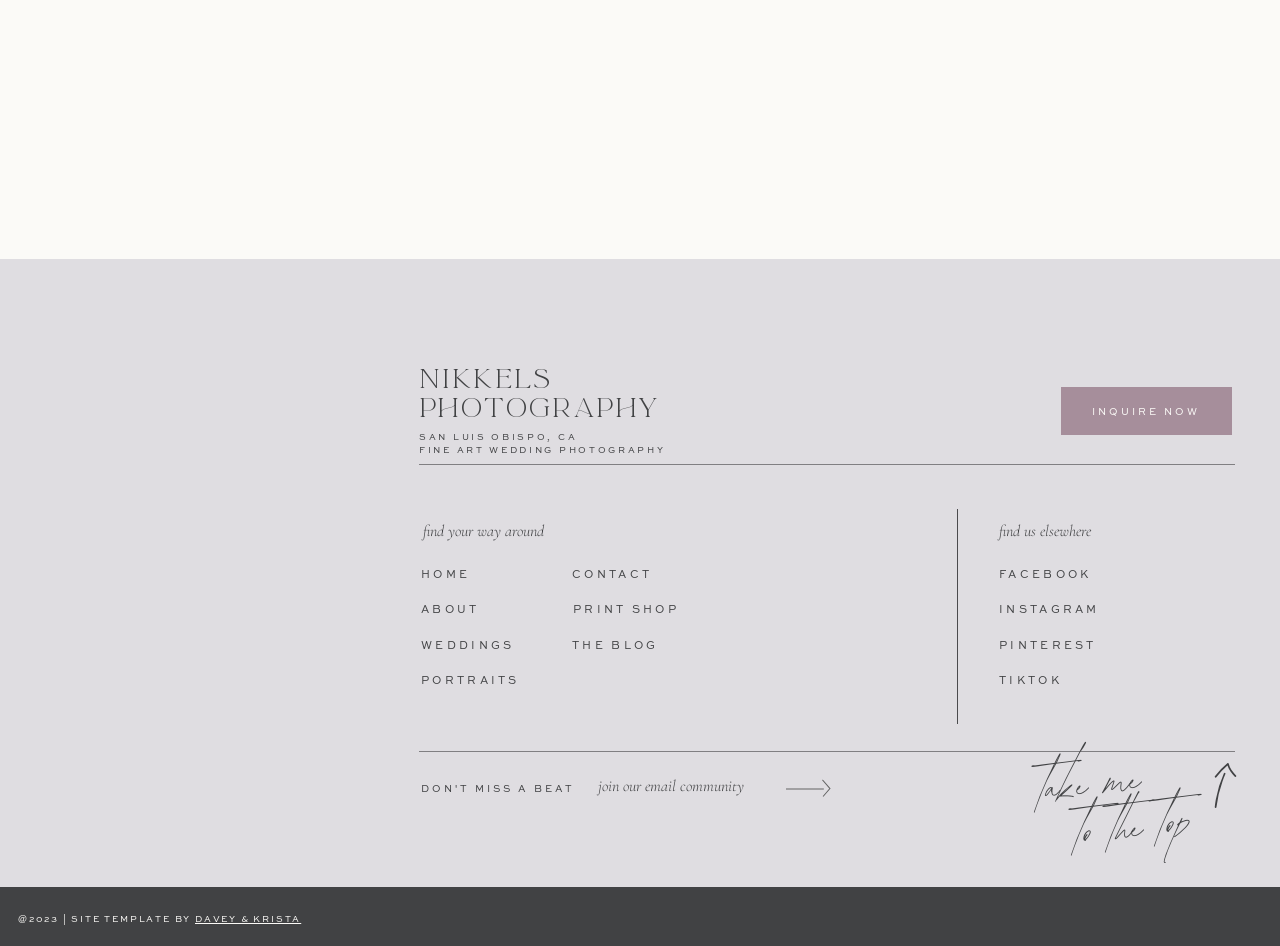Please answer the following question using a single word or phrase: 
What is the location of the photographer?

SAN LUIS OBISPO, CA